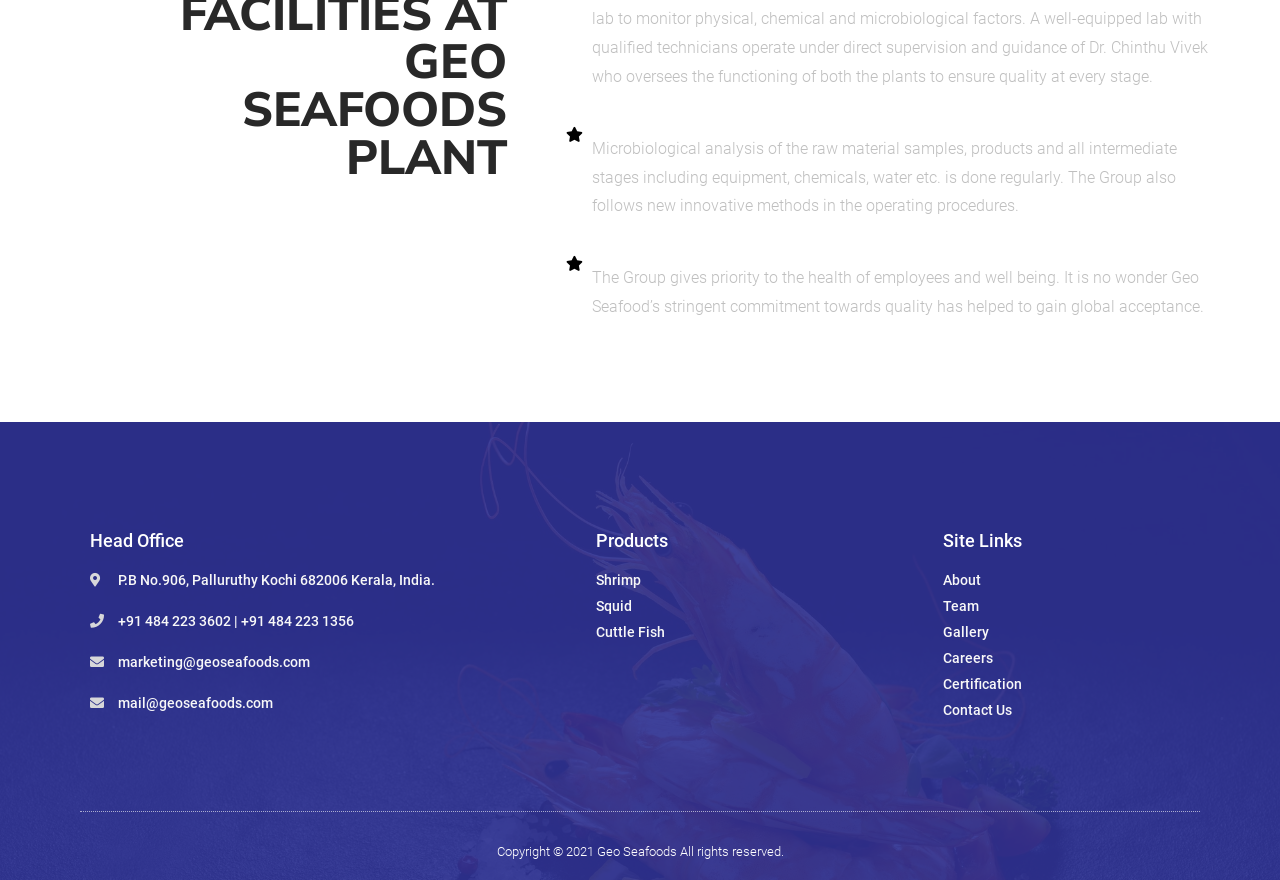Please determine the bounding box coordinates for the element that should be clicked to follow these instructions: "View Head Office contact information".

[0.07, 0.604, 0.45, 0.625]